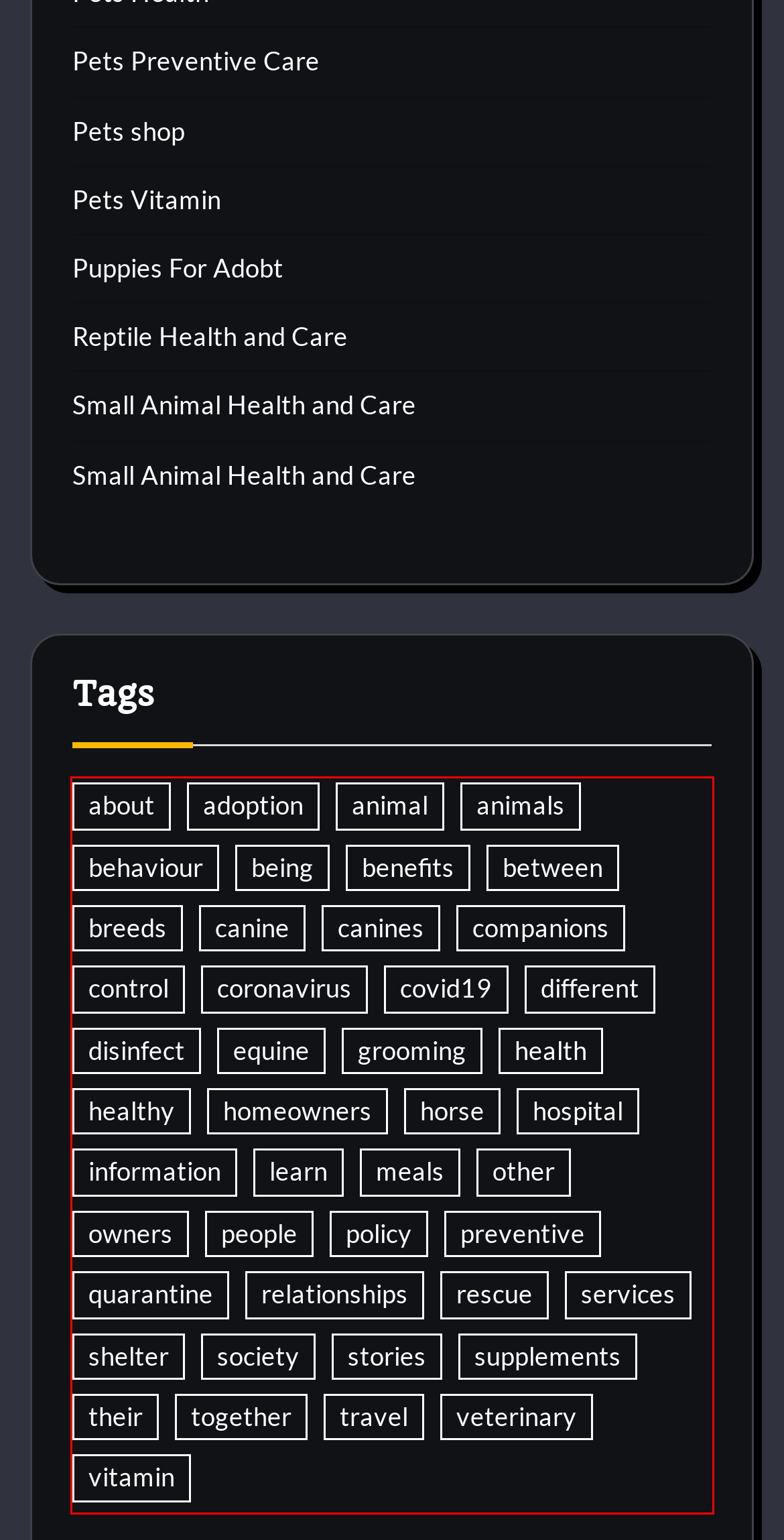You are provided with a screenshot of a webpage containing a red bounding box. Please extract the text enclosed by this red bounding box.

about adoption animal animals behaviour being benefits between breeds canine canines companions control coronavirus covid19 different disinfect equine grooming health healthy homeowners horse hospital information learn meals other owners people policy preventive quarantine relationships rescue services shelter society stories supplements their together travel veterinary vitamin